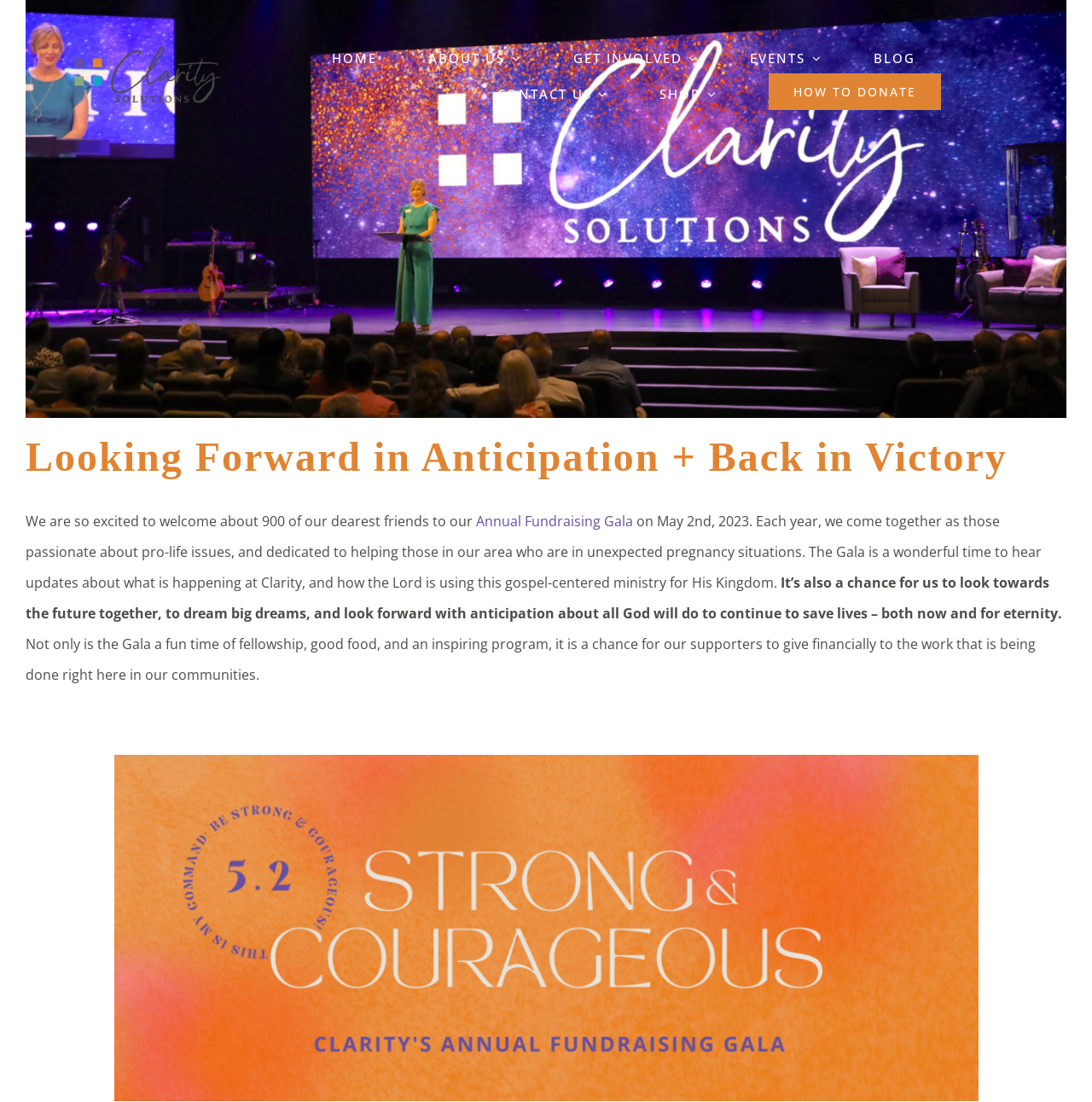What is the name of the organization?
Please provide a comprehensive answer based on the contents of the image.

The name of the organization can be found in the top-left corner of the webpage, where the logo is located. The logo is accompanied by the text 'Support Clarity', which indicates the name of the organization.